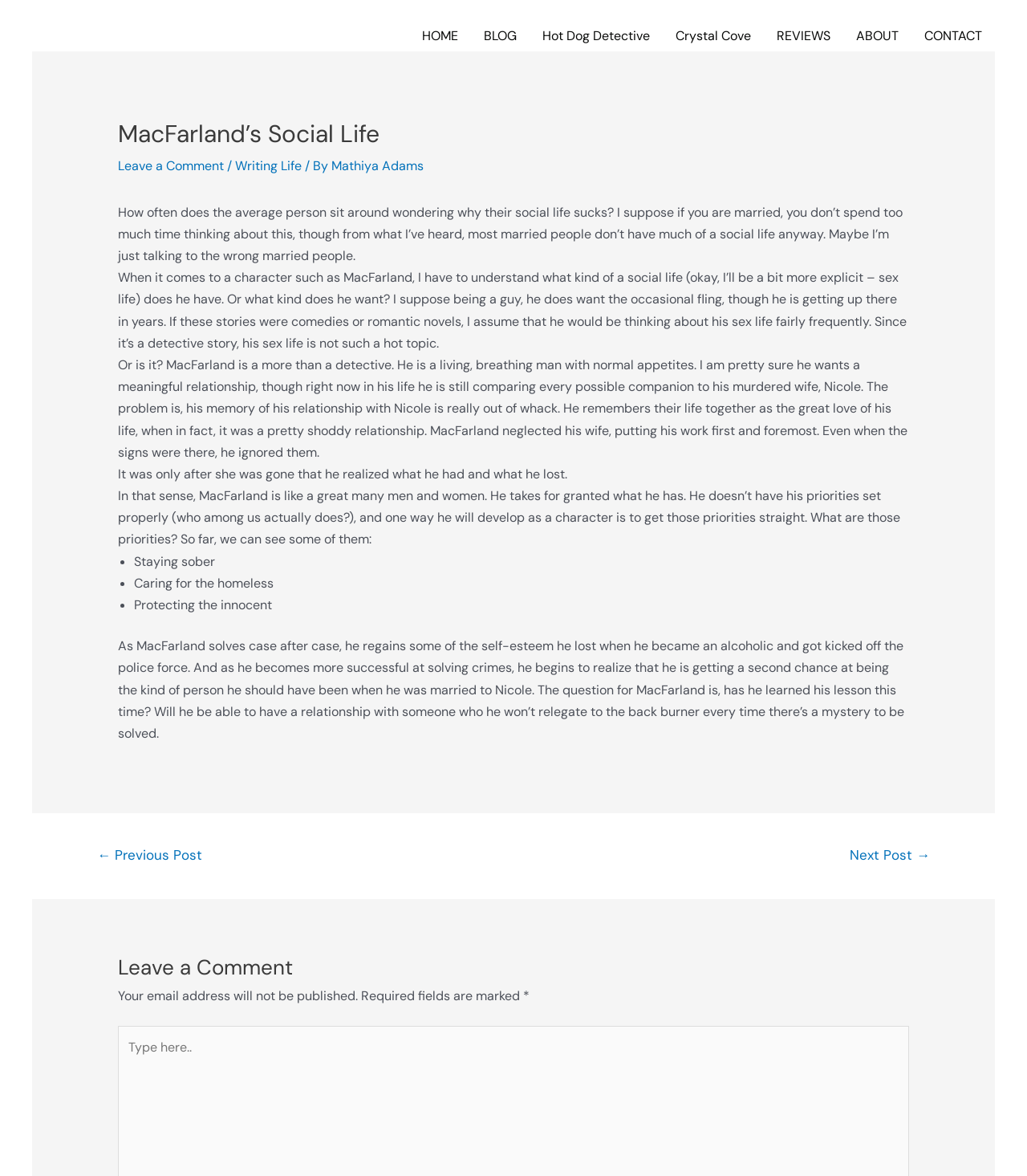Please specify the bounding box coordinates of the region to click in order to perform the following instruction: "Click on the BLOG link".

[0.459, 0.007, 0.516, 0.055]